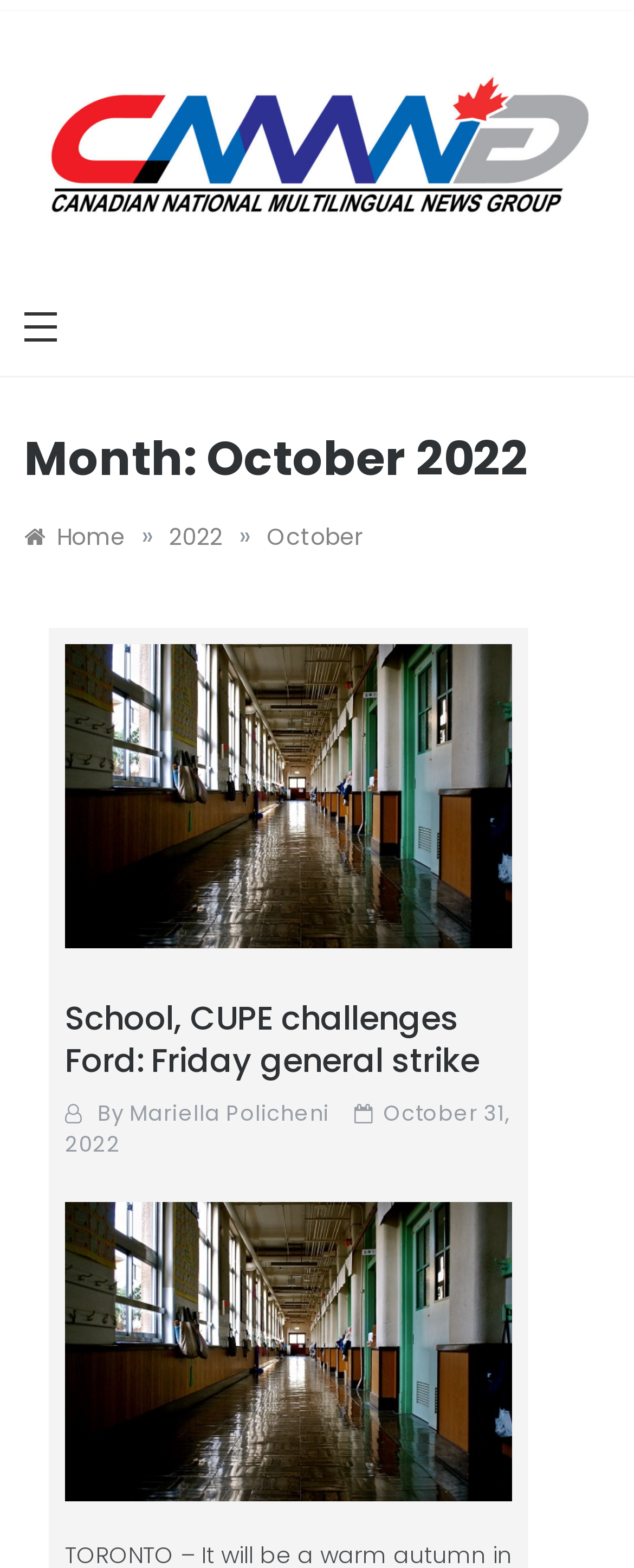Provide a one-word or short-phrase answer to the question:
What is the date of the first article?

October 31, 2022